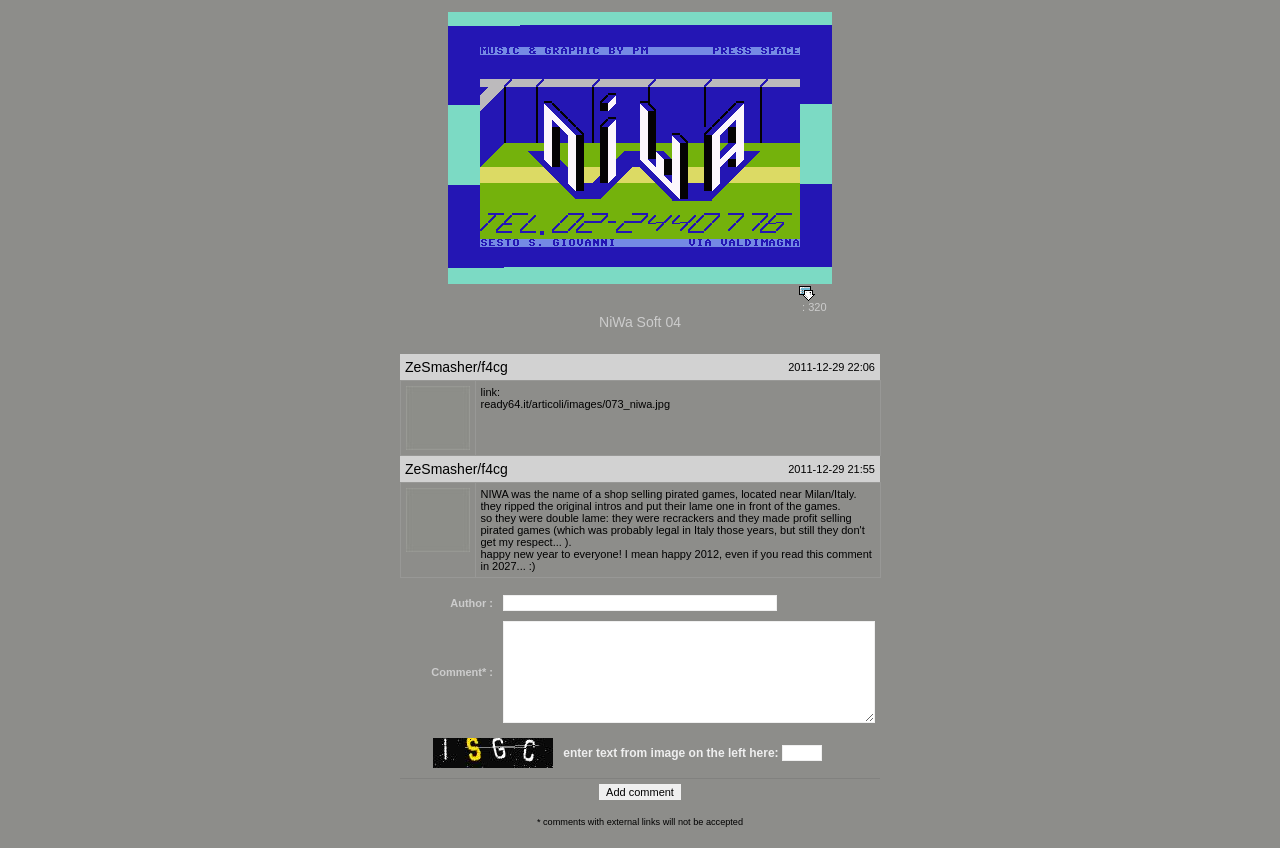Provide a thorough and detailed response to the question by examining the image: 
What is the purpose of the CAPTCHA image?

The LayoutTableCell element at coordinates [0.312, 0.858, 0.688, 0.918] contains the text 'CAPTCHA image enter text from image on the left here:', indicating that the CAPTCHA image is used to enter text from the image.